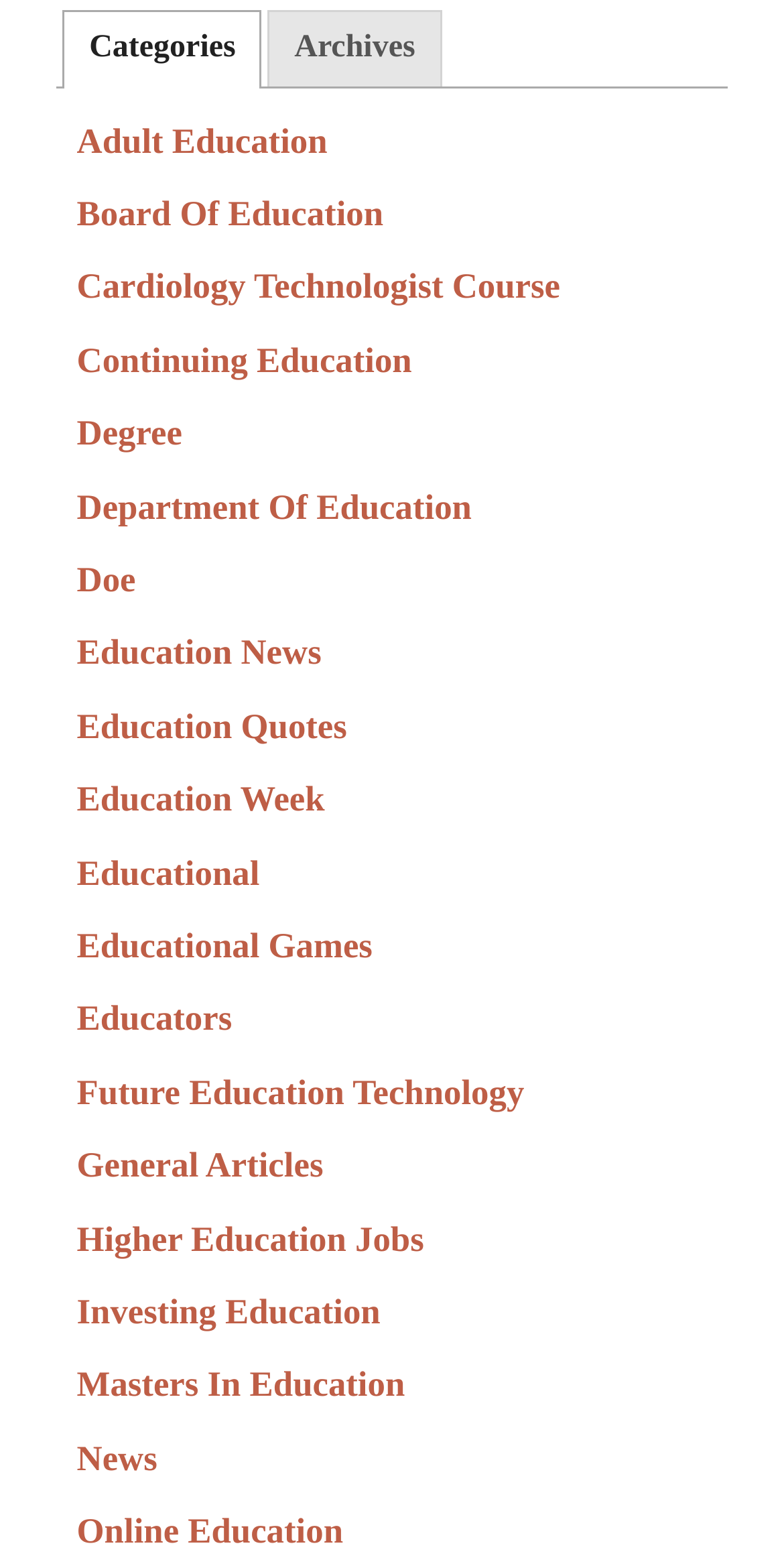Using the provided element description "Education Quotes", determine the bounding box coordinates of the UI element.

[0.098, 0.452, 0.443, 0.477]